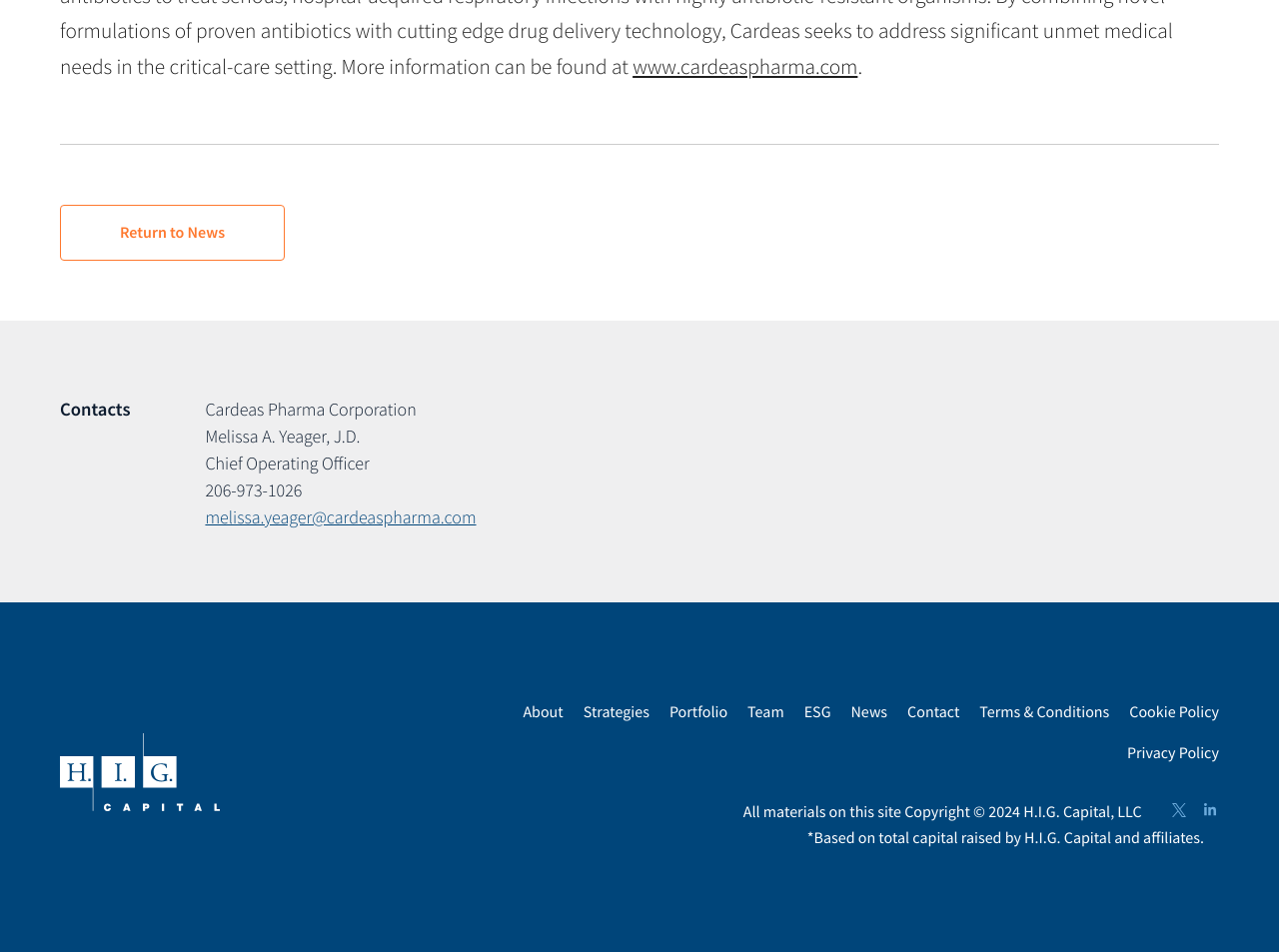Please specify the bounding box coordinates of the clickable region necessary for completing the following instruction: "Return to News". The coordinates must consist of four float numbers between 0 and 1, i.e., [left, top, right, bottom].

[0.047, 0.215, 0.223, 0.274]